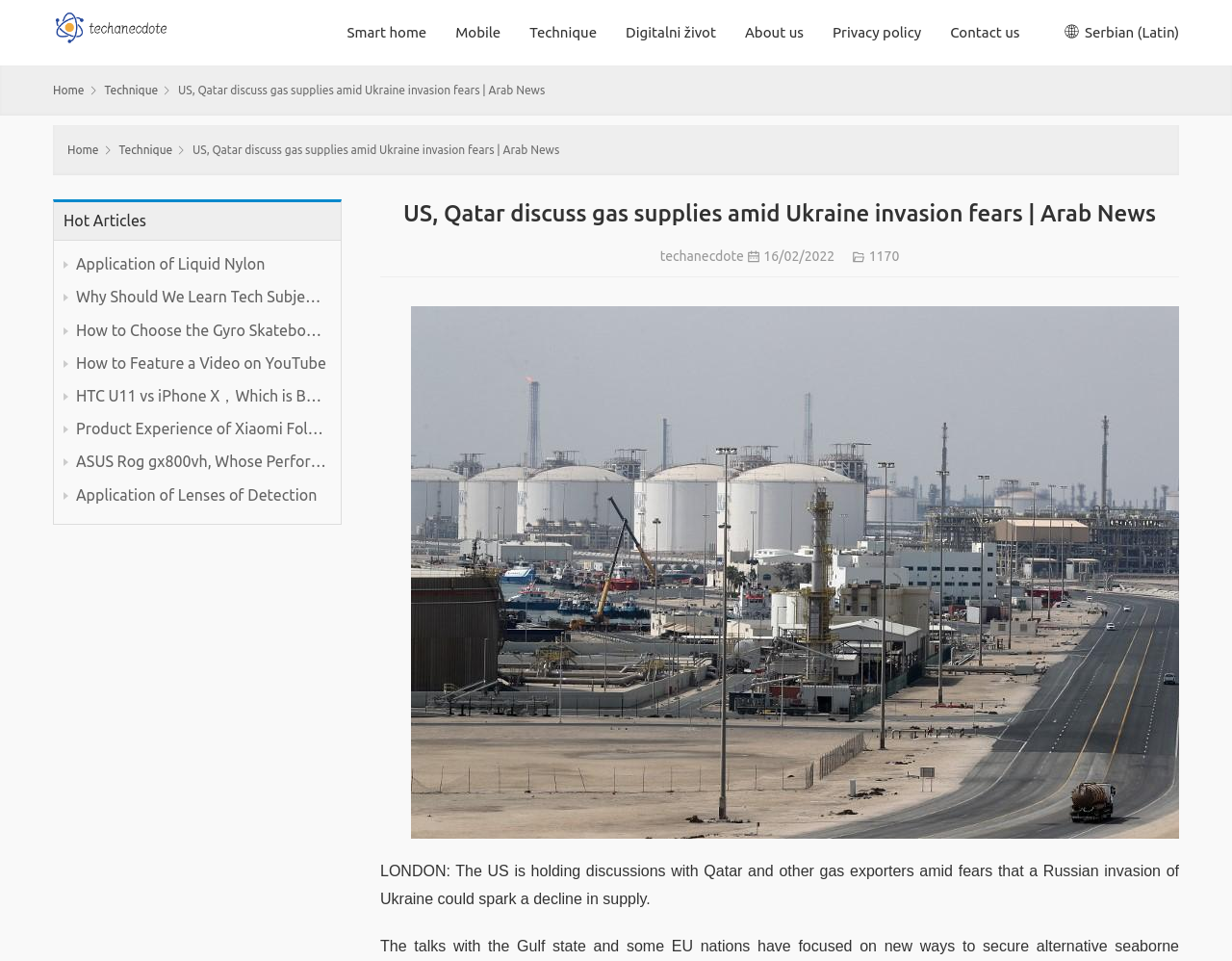Create a detailed narrative of the webpage’s visual and textual elements.

This webpage appears to be a news article from Arab News, with the title "US, Qatar discuss gas supplies amid Ukraine invasion fears". At the top left corner, there is a logo of "techanecdote" with a link to the website. Below the logo, there are several links to different categories, including "Smart home", "Mobile", "Technique", "Digitalni život", "About us", "Privacy policy", and "Contact us".

On the top right corner, there is a language selection option, with "Serbian (Latin)" as the current selection. Below this, there are two sets of links to "Home" and "Technique", which seem to be navigation menus.

The main content of the webpage is an article with the same title as the webpage. The article has a heading with the title, followed by a subheading with the text "techanecdote" and a timestamp "16/02/2022". Below this, there is a paragraph of text that summarizes the article, stating that the US is holding discussions with Qatar and other gas exporters amid fears that a Russian invasion of Ukraine could spark a decline in supply.

On the right side of the article, there is a section titled "Hot Articles" with several links to other articles, including "Application of Liquid Nylon", "Why Should We Learn Tech Subject Well?", and several others.